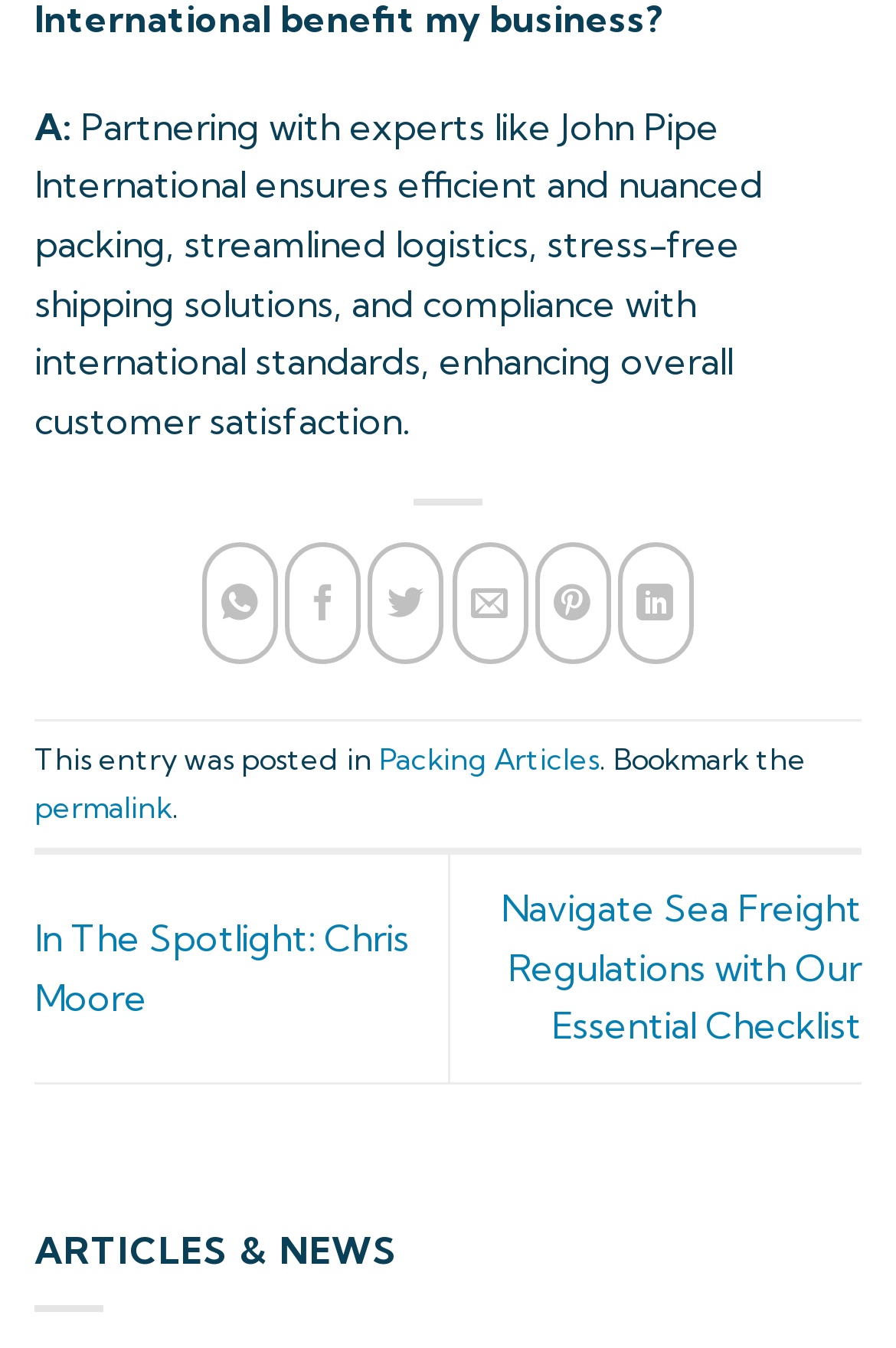What is the company partnering with?
Based on the screenshot, provide a one-word or short-phrase response.

John Pipe International